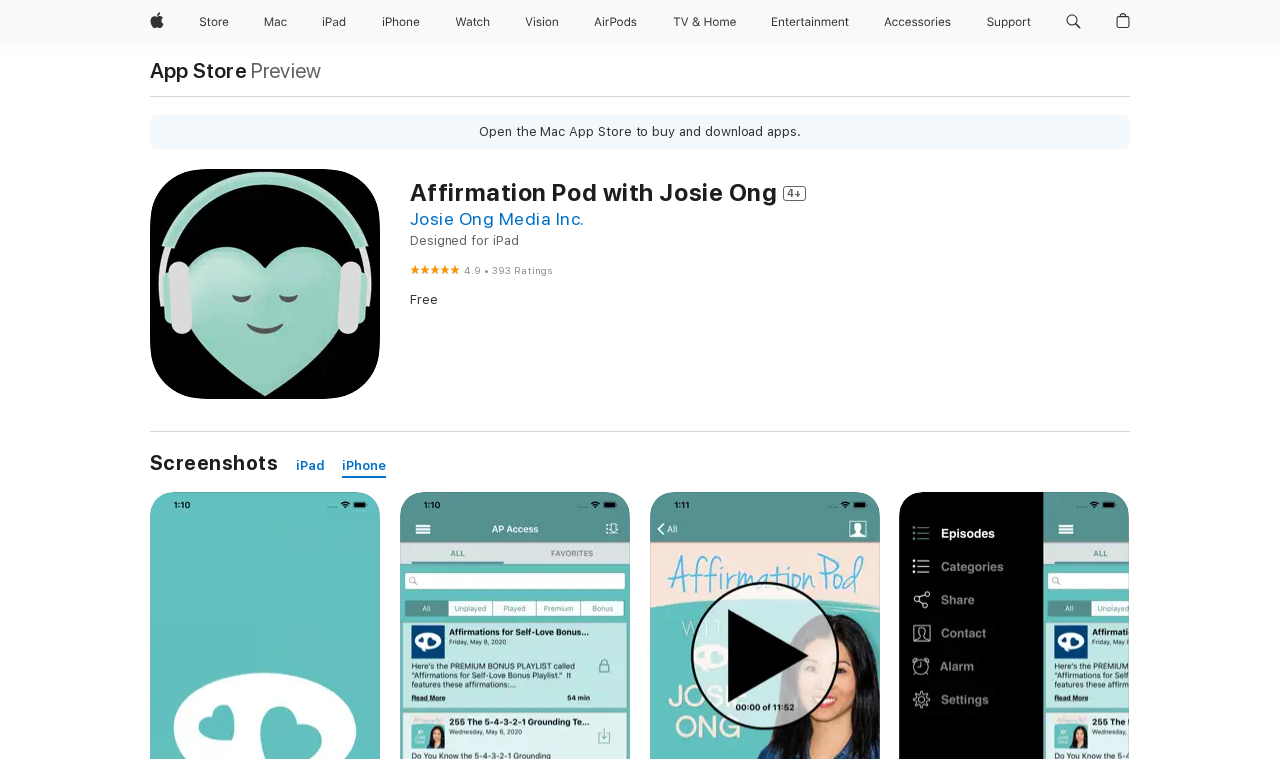What is the name of the app?
Answer the question with a detailed explanation, including all necessary information.

The name of the app can be found in the heading element, which is 'Affirmation Pod with Josie Ong 4+'. This is the title of the app being displayed on the webpage.